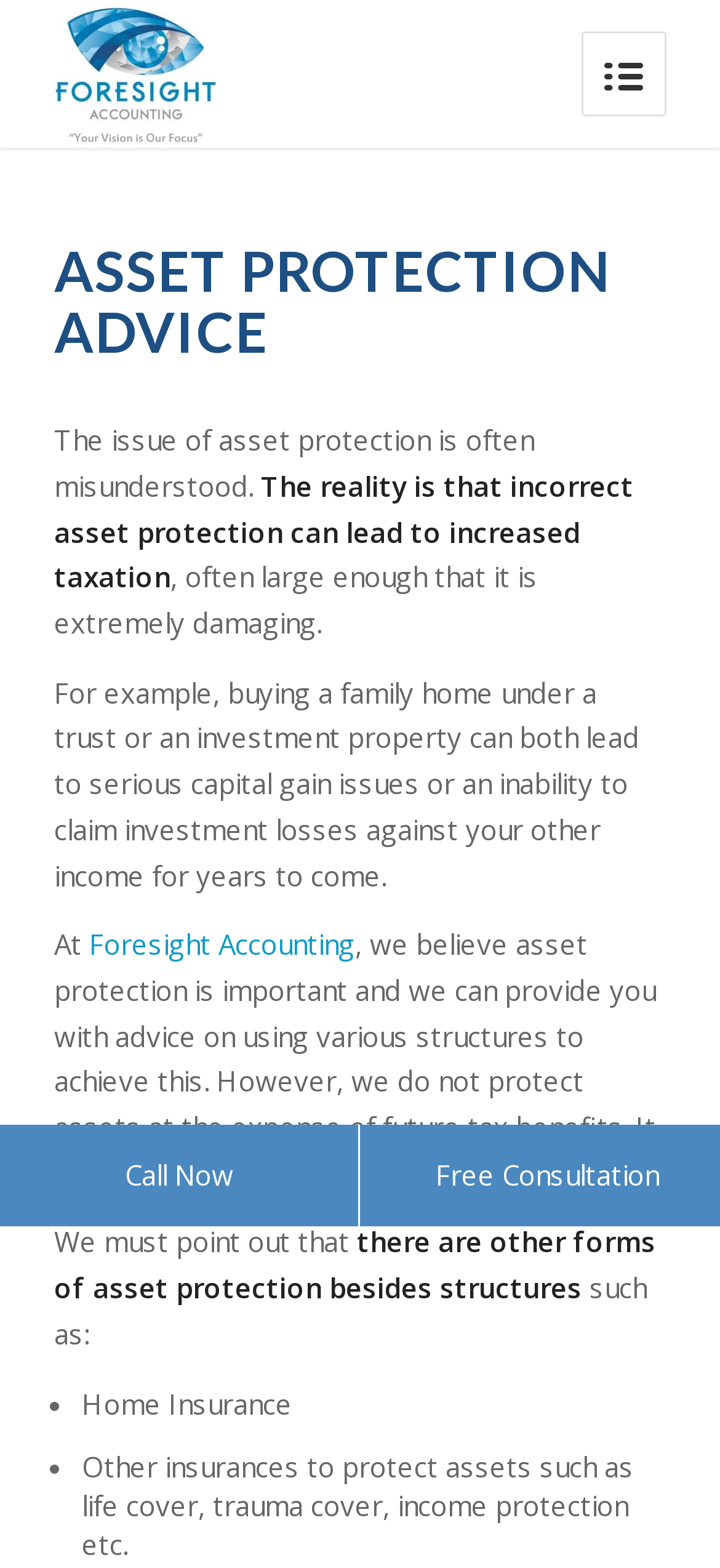Refer to the element description Call Now and identify the corresponding bounding box in the screenshot. Format the coordinates as (top-left x, top-left y, bottom-right x, bottom-right y) with values in the range of 0 to 1.

[0.0, 0.718, 0.5, 0.782]